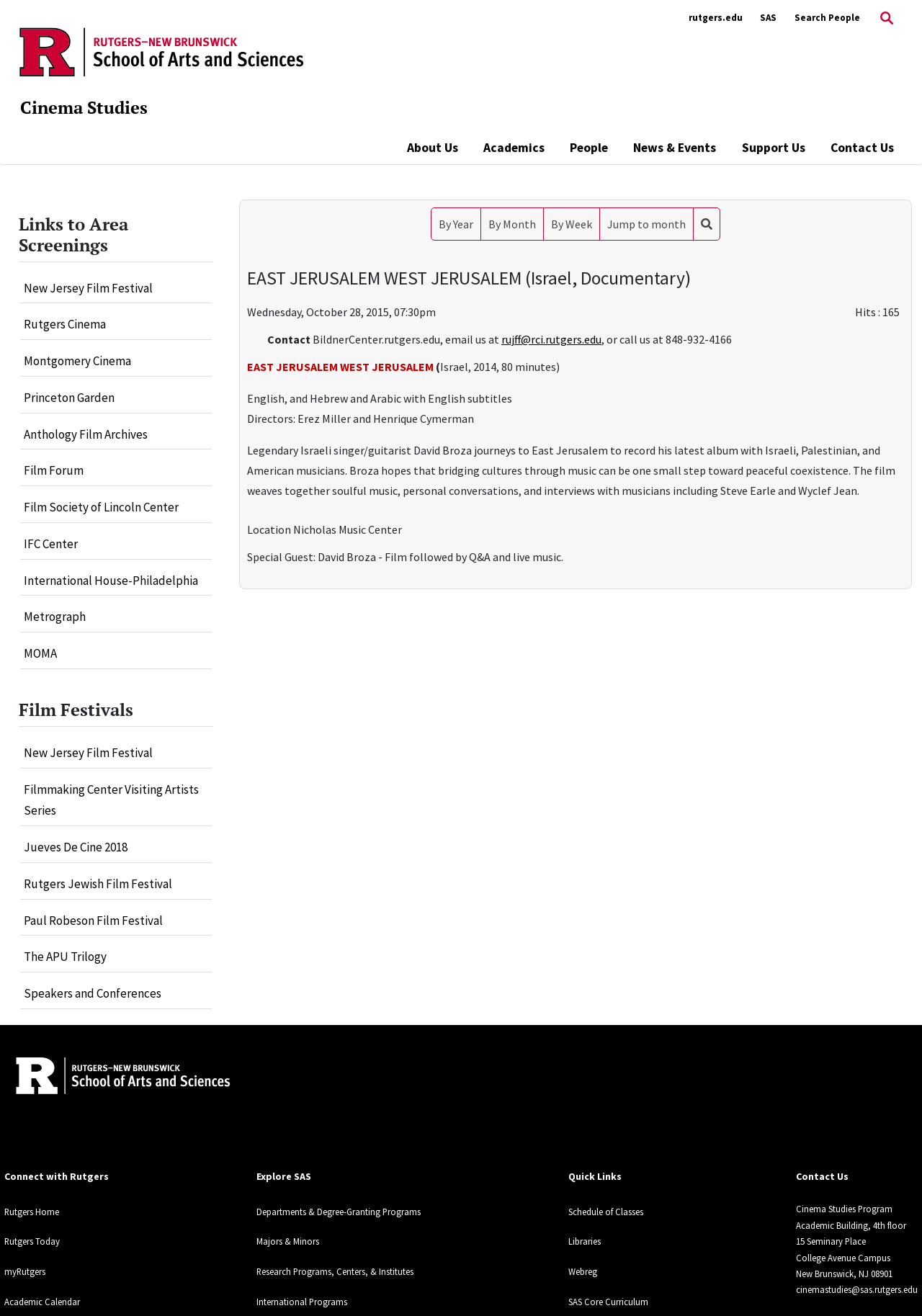Specify the bounding box coordinates of the element's area that should be clicked to execute the given instruction: "Explore the 'Film Festivals' section". The coordinates should be four float numbers between 0 and 1, i.e., [left, top, right, bottom].

[0.02, 0.532, 0.231, 0.552]